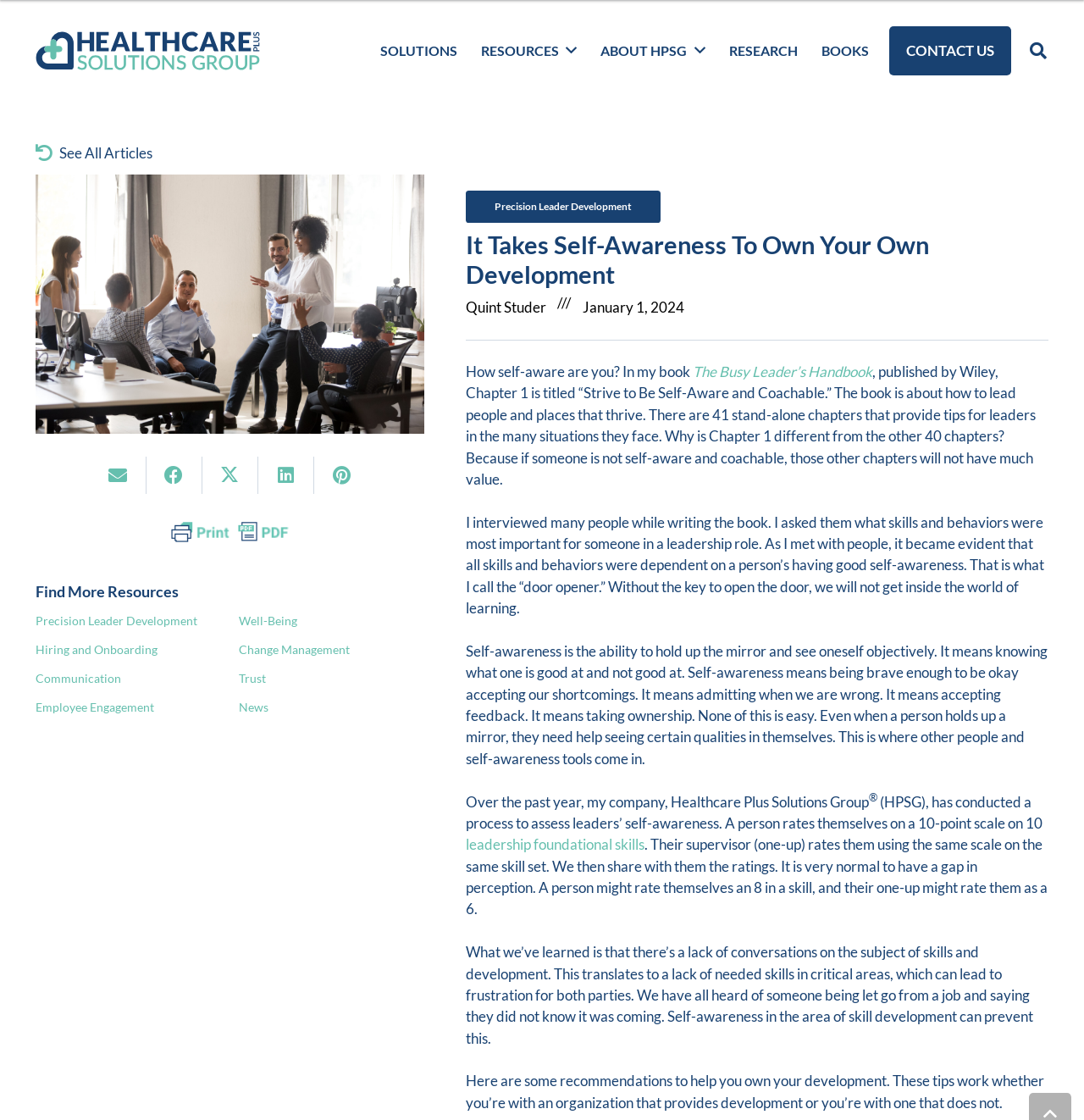Specify the bounding box coordinates of the area to click in order to execute this command: 'Search for something'. The coordinates should consist of four float numbers ranging from 0 to 1, and should be formatted as [left, top, right, bottom].

[0.94, 0.027, 0.975, 0.063]